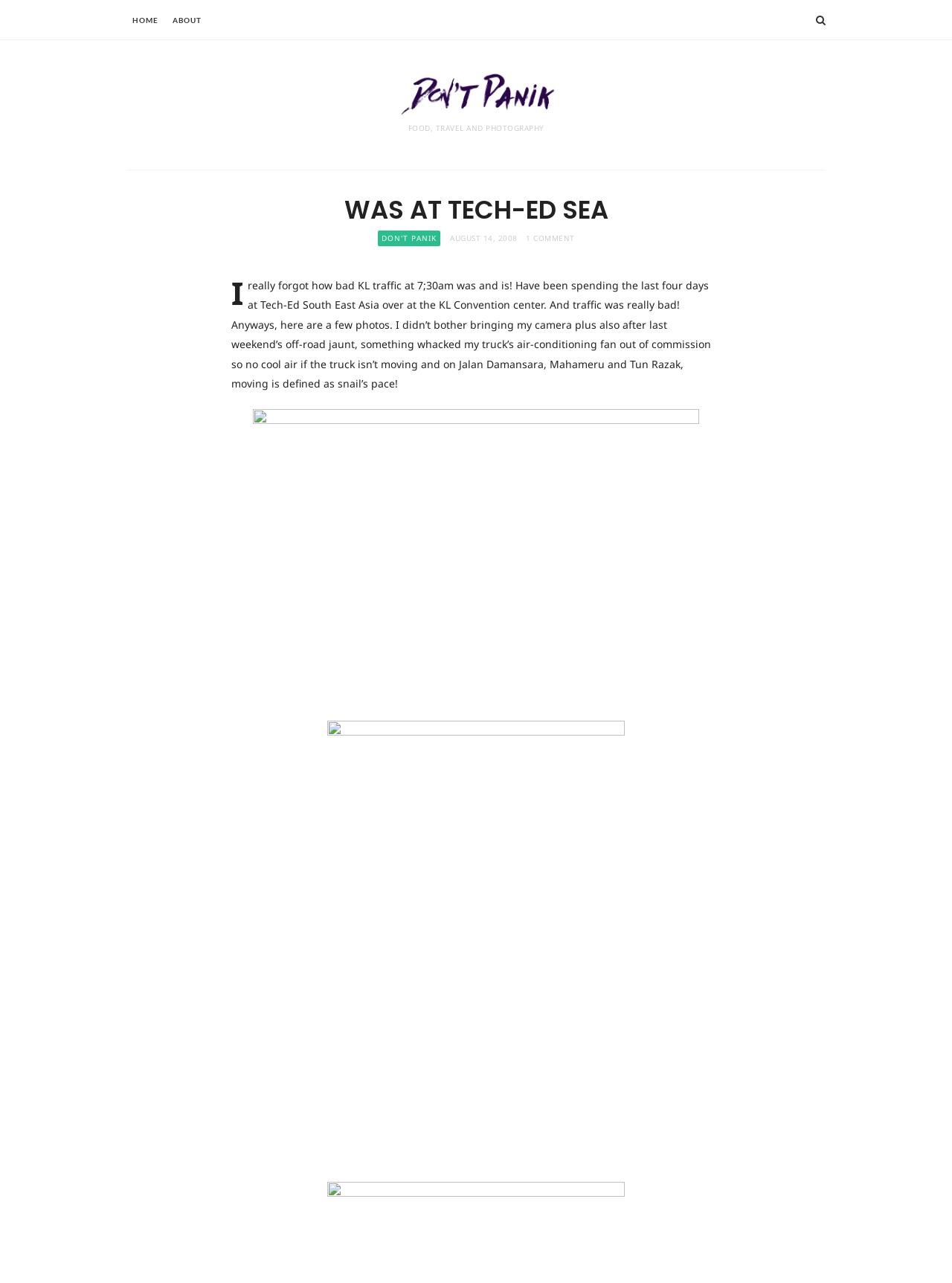When was the article published?
Provide an in-depth and detailed answer to the question.

I determined the publication date by looking at the static text 'AUGUST 14, 2008' which is located inside the time element below the article title 'WAS AT TECH-ED SEA'.